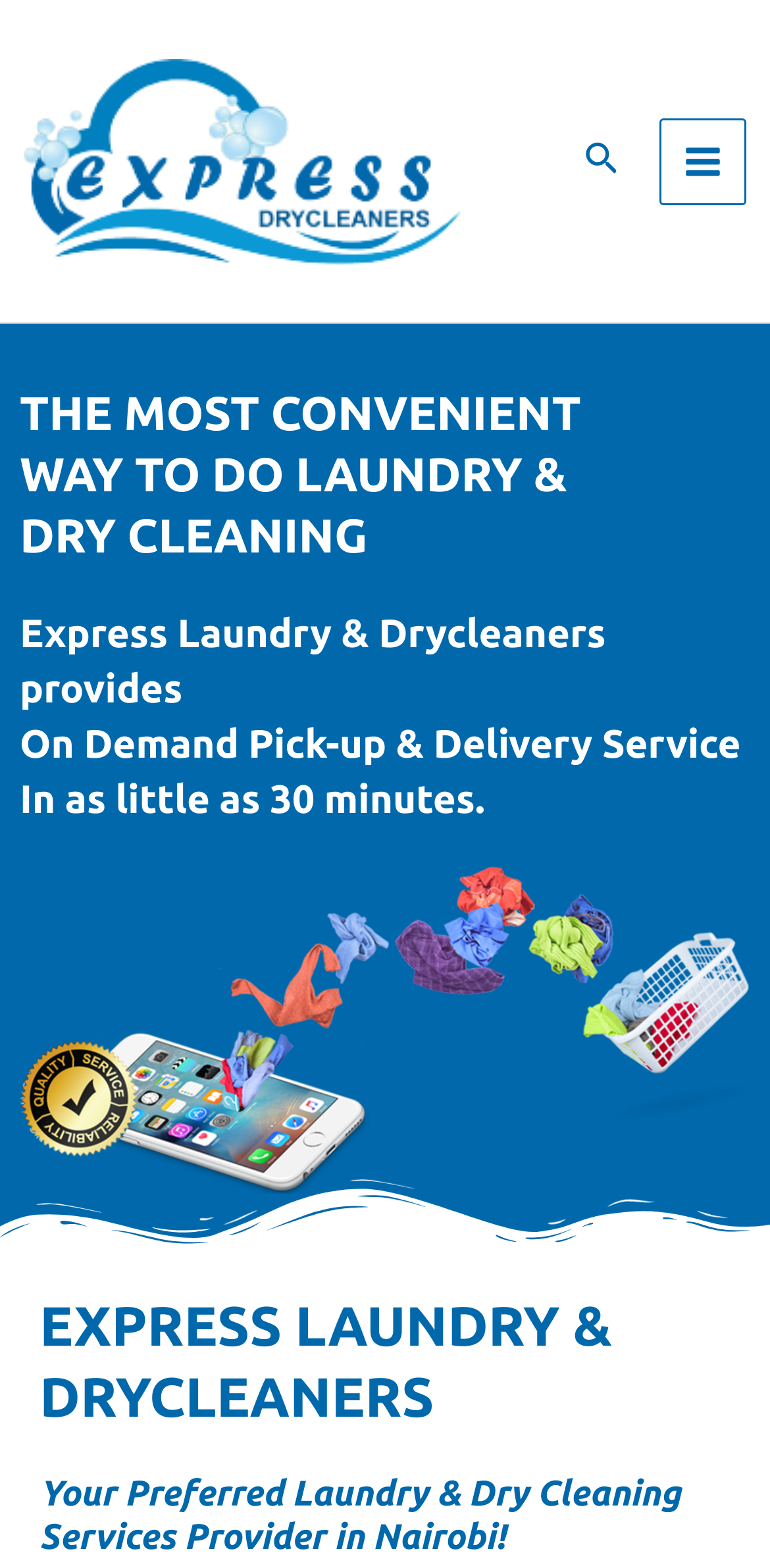Identify the bounding box coordinates of the HTML element based on this description: "Search".

[0.76, 0.086, 0.806, 0.119]